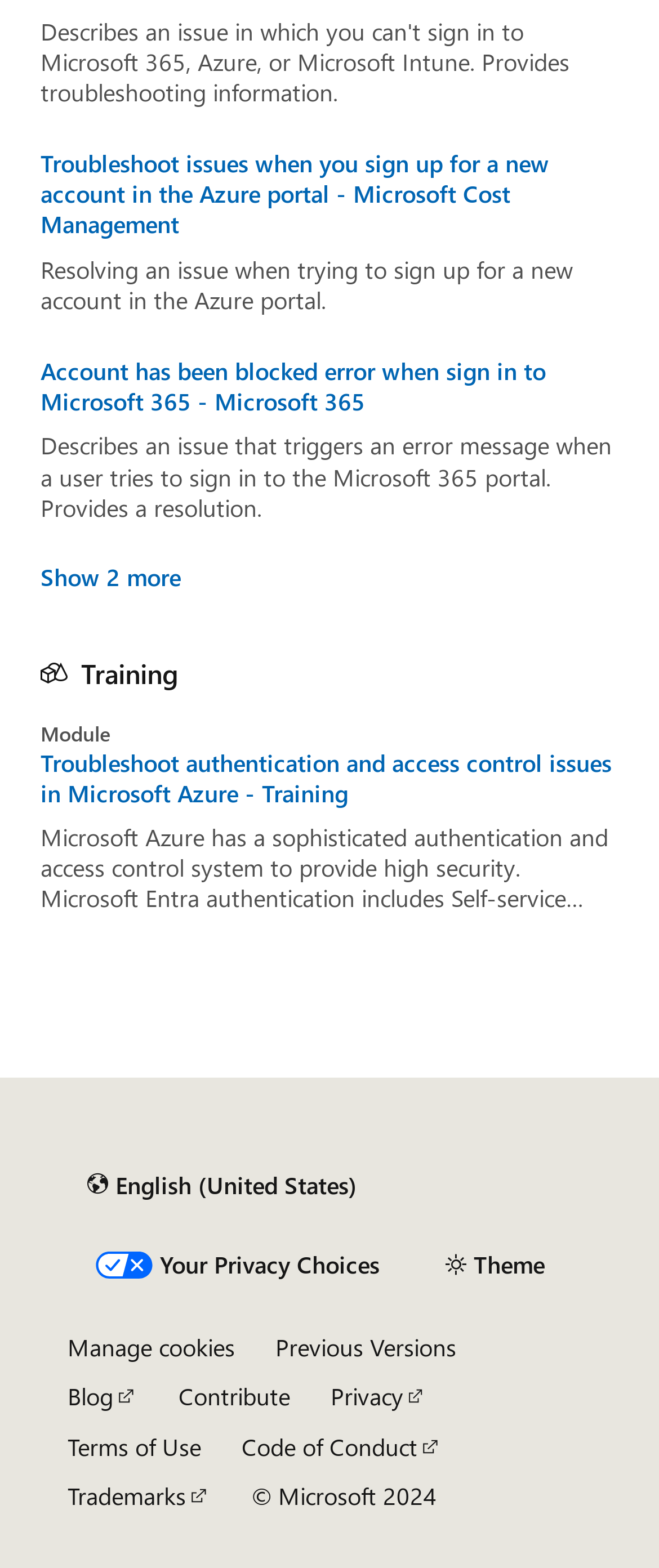How many links are in the right rail?
Please give a detailed and thorough answer to the question, covering all relevant points.

I counted the links in the right rail section, which includes 'Troubleshoot issues when you sign up for a new account in the Azure portal', 'Account has been blocked error when sign in to Microsoft 365', 'Show 2 more', 'Troubleshoot authentication and access control issues in Microsoft Azure', and 'Module'. There are 5 links in total.